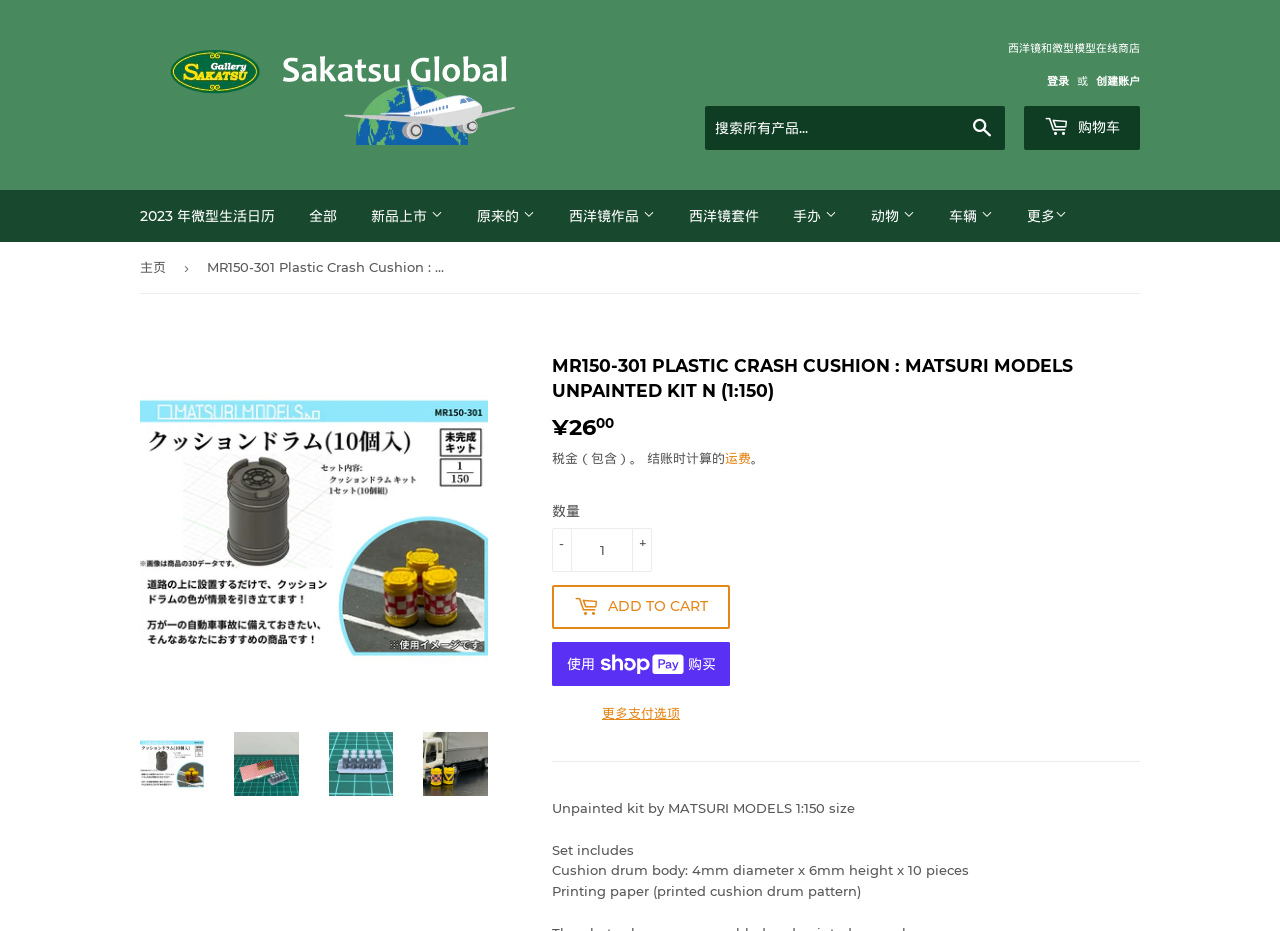Please locate the bounding box coordinates of the region I need to click to follow this instruction: "View shopping cart".

[0.8, 0.114, 0.891, 0.161]